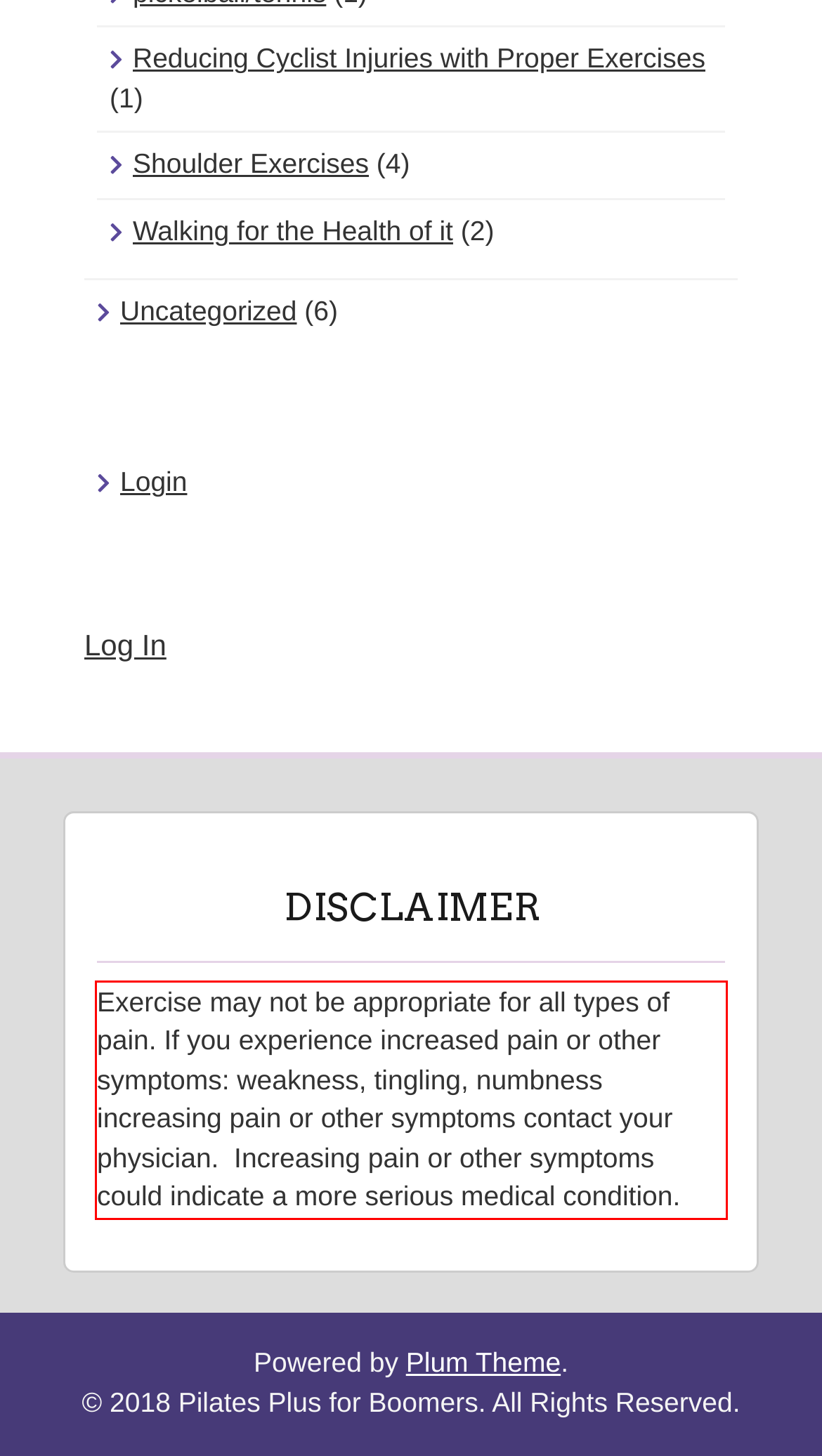Extract and provide the text found inside the red rectangle in the screenshot of the webpage.

Exercise may not be appropriate for all types of pain. If you experience increased pain or other symptoms: weakness, tingling, numbness increasing pain or other symptoms contact your physician. Increasing pain or other symptoms could indicate a more serious medical condition.